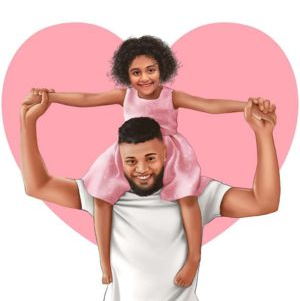Create an extensive caption that includes all significant details of the image.

A heartwarming illustration captures a joyful moment between a father and daughter. The little girl, with curly hair and wearing a light pink dress, beams with happiness as she sits playfully on her father's shoulders, extending her arms in celebration. Her father, sporting a cheerful smile, holds her hands securely, showcasing their strong bond. Behind them, a soft pink heart envelops the scene, emphasizing the love and connection shared between them. This image is an inviting representation of the "Dad Collection" from TheFirstLifestyle, highlighting family joy and togetherness.